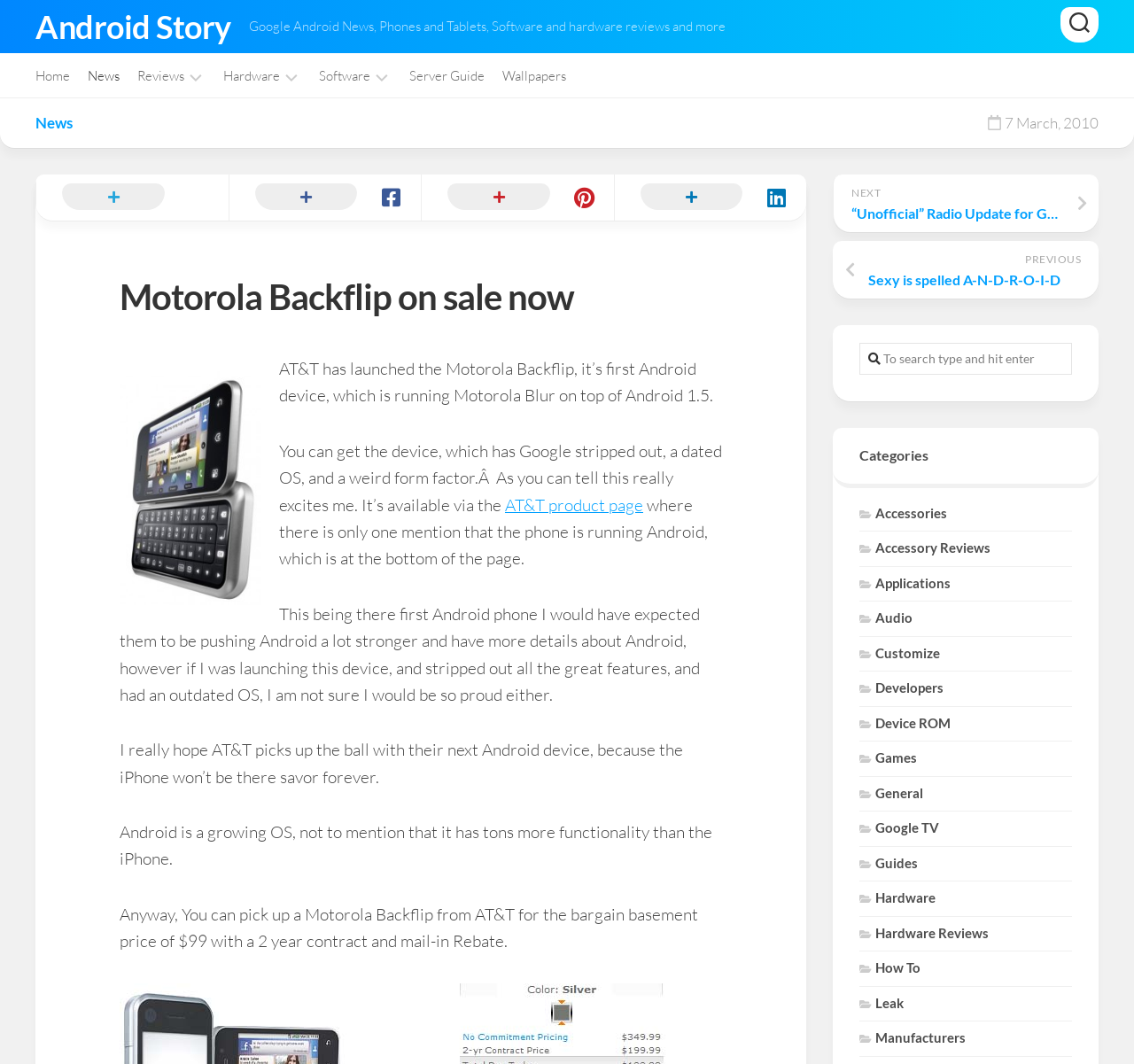Using details from the image, please answer the following question comprehensively:
What is the form factor of the Motorola Backflip?

I found the answer by reading the StaticText element with ID 522, which mentions '...a weird form factor'.